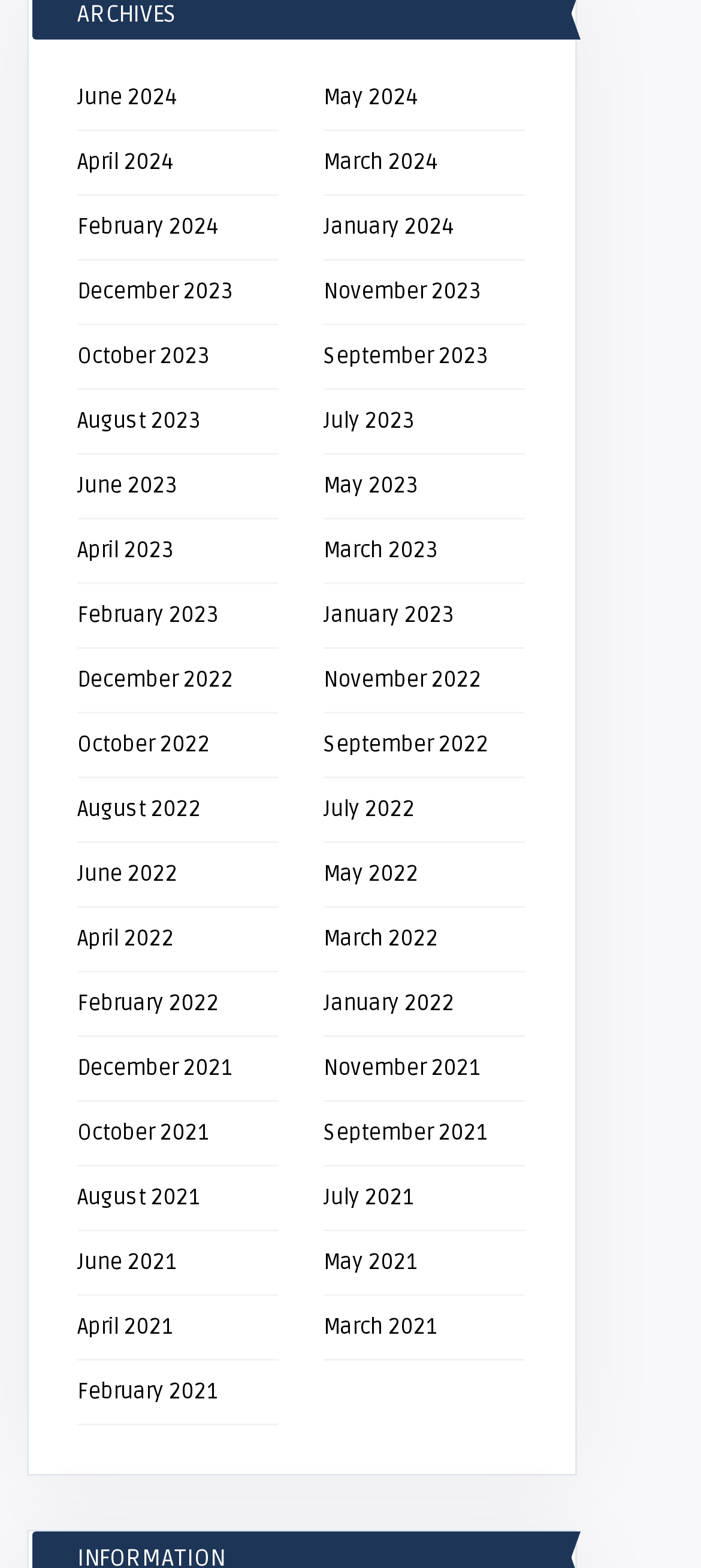Please provide a one-word or phrase answer to the question: 
What is the most recent month listed?

June 2024